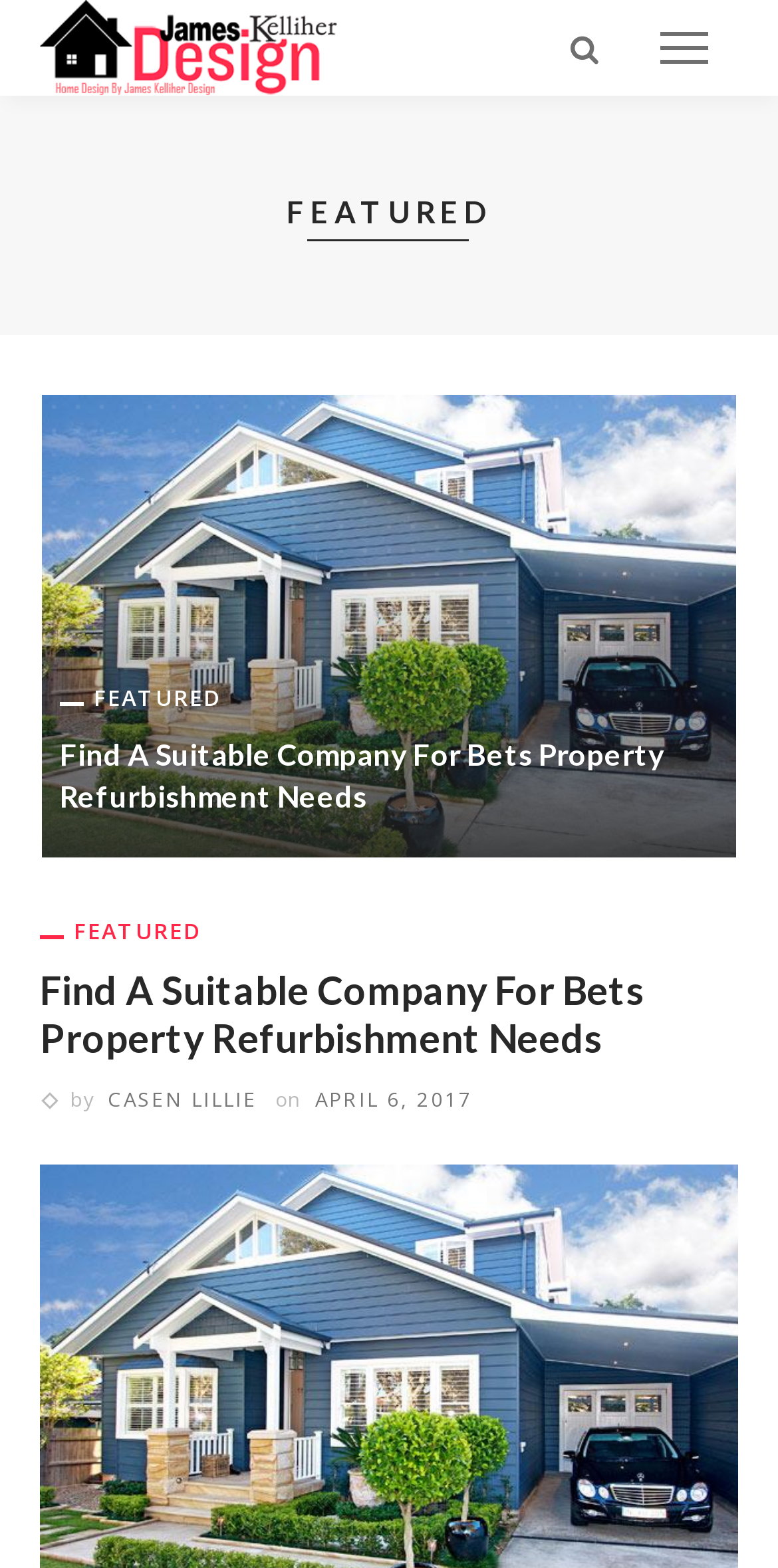Kindly determine the bounding box coordinates of the area that needs to be clicked to fulfill this instruction: "Click on the James Kelliher Design link".

[0.051, 0.016, 0.432, 0.04]